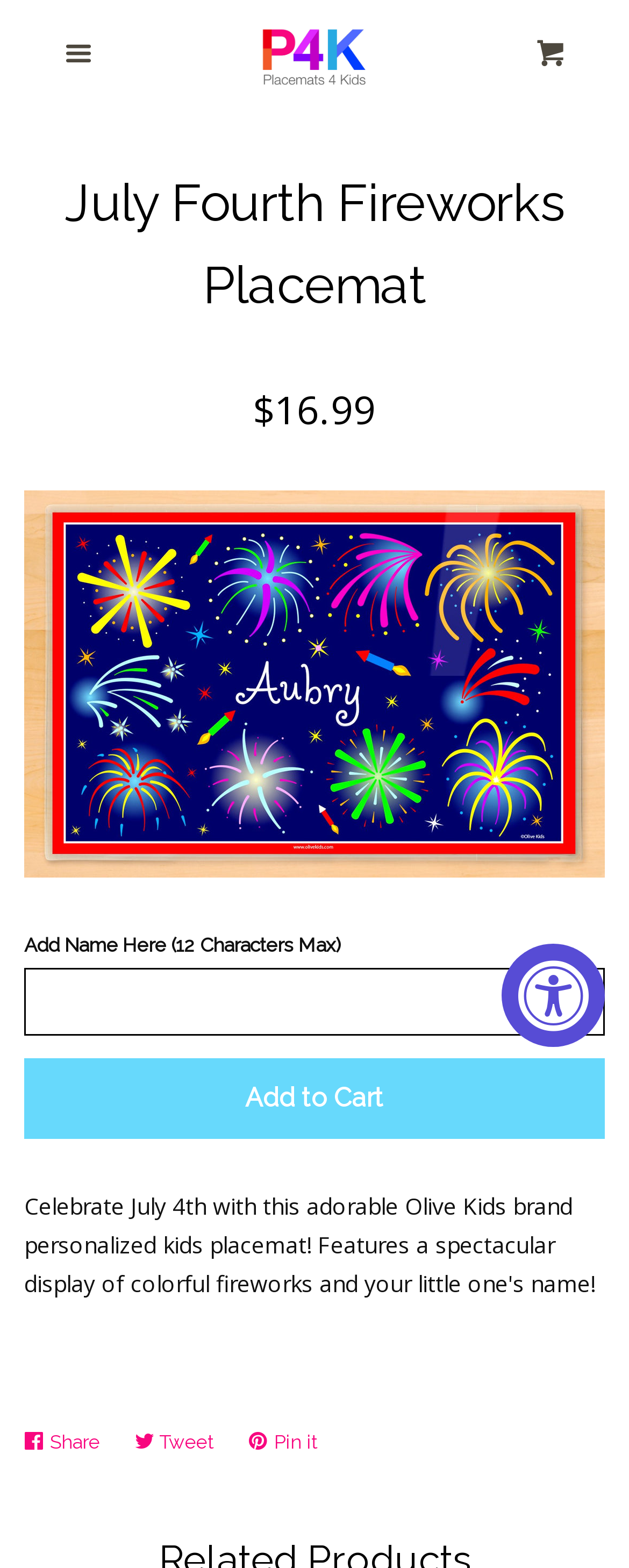Give a one-word or short-phrase answer to the following question: 
What is the purpose of the textbox?

Add personalized name